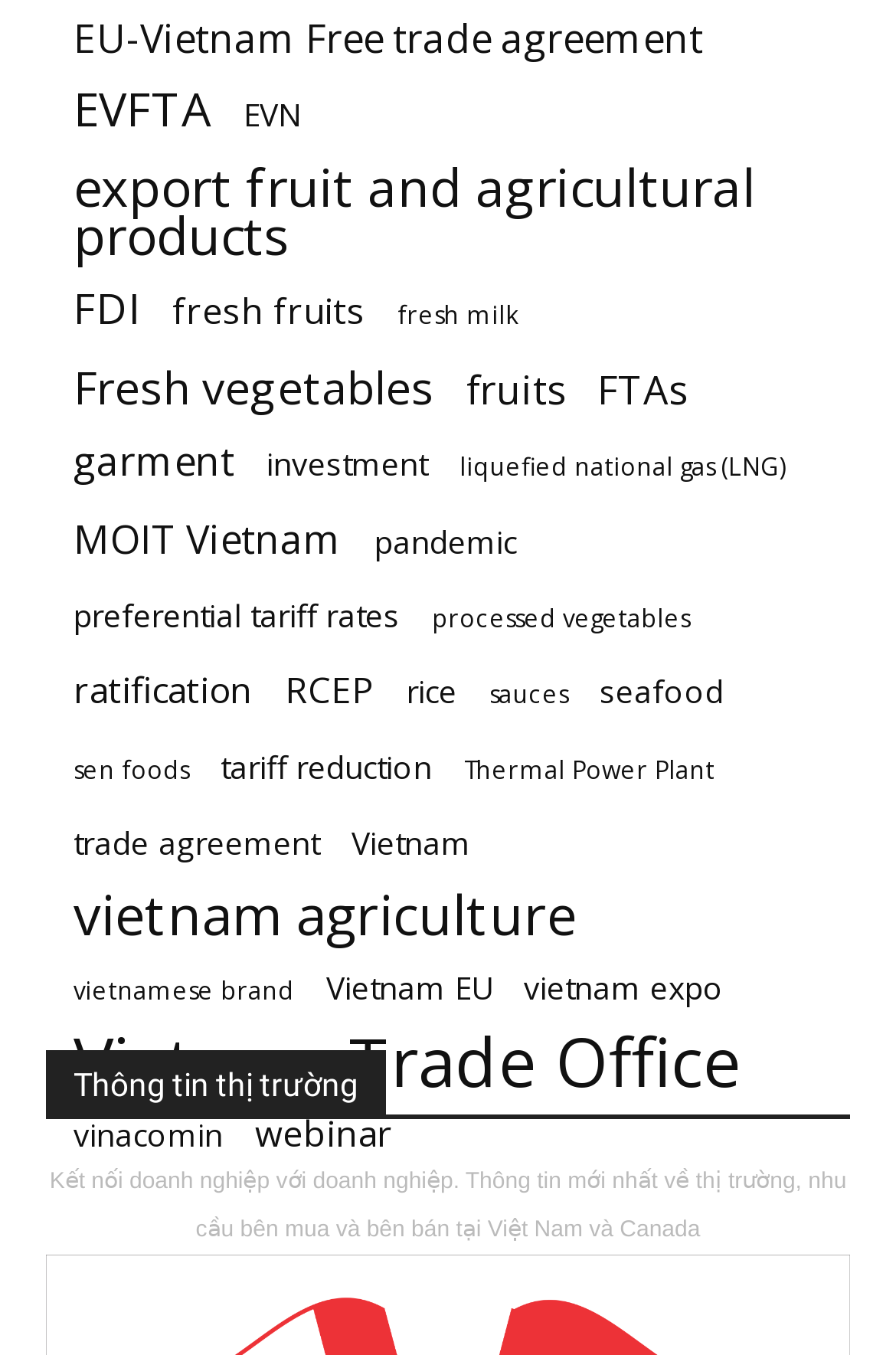Identify the bounding box coordinates of the section to be clicked to complete the task described by the following instruction: "Explore Vietnam Trade Office". The coordinates should be four float numbers between 0 and 1, formatted as [left, top, right, bottom].

[0.082, 0.767, 0.828, 0.803]